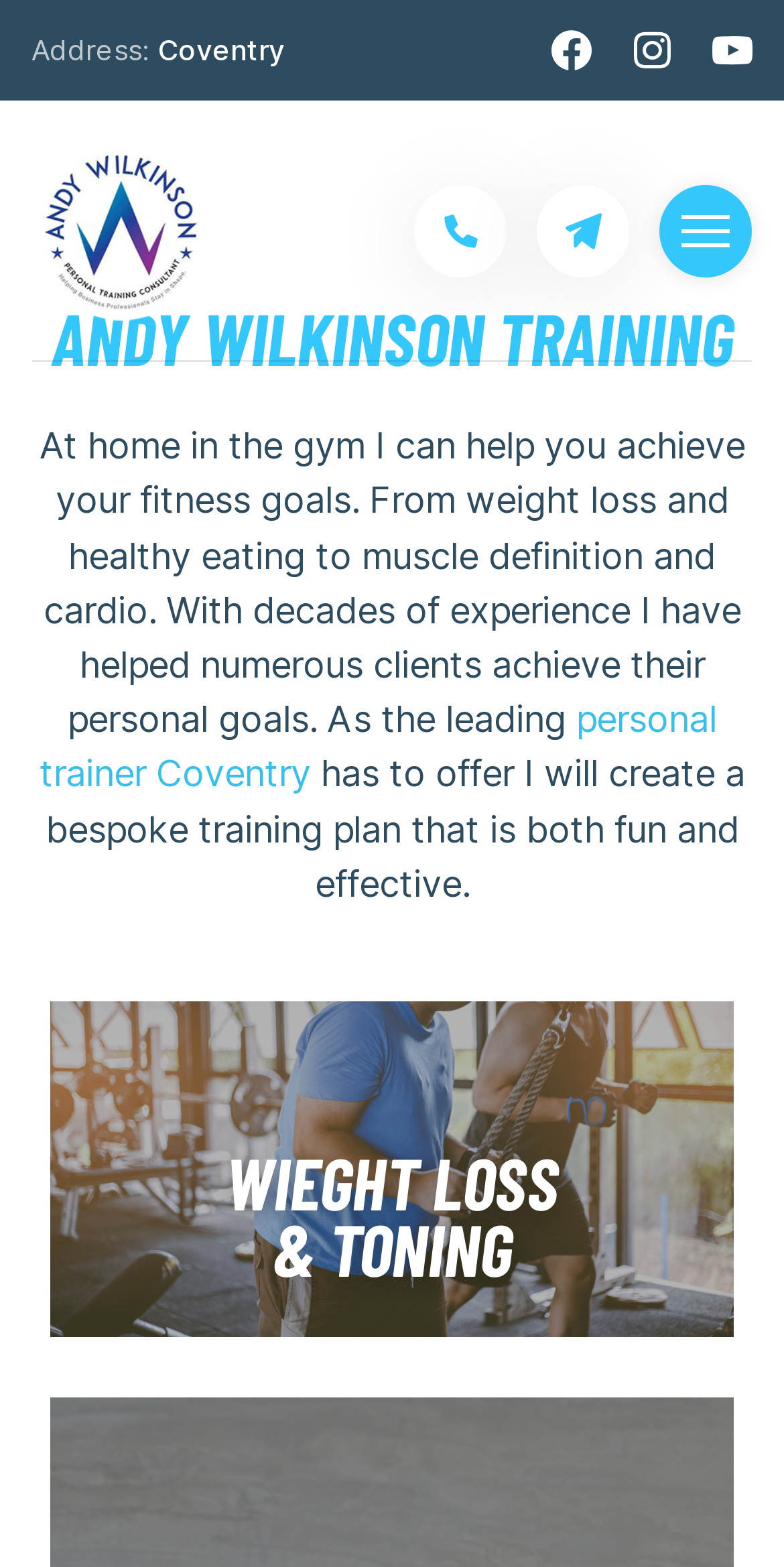From the given element description: "alt="Andy Wilkinson Personal Trainer"", find the bounding box for the UI element. Provide the coordinates as four float numbers between 0 and 1, in the order [left, top, right, bottom].

[0.04, 0.09, 0.27, 0.205]